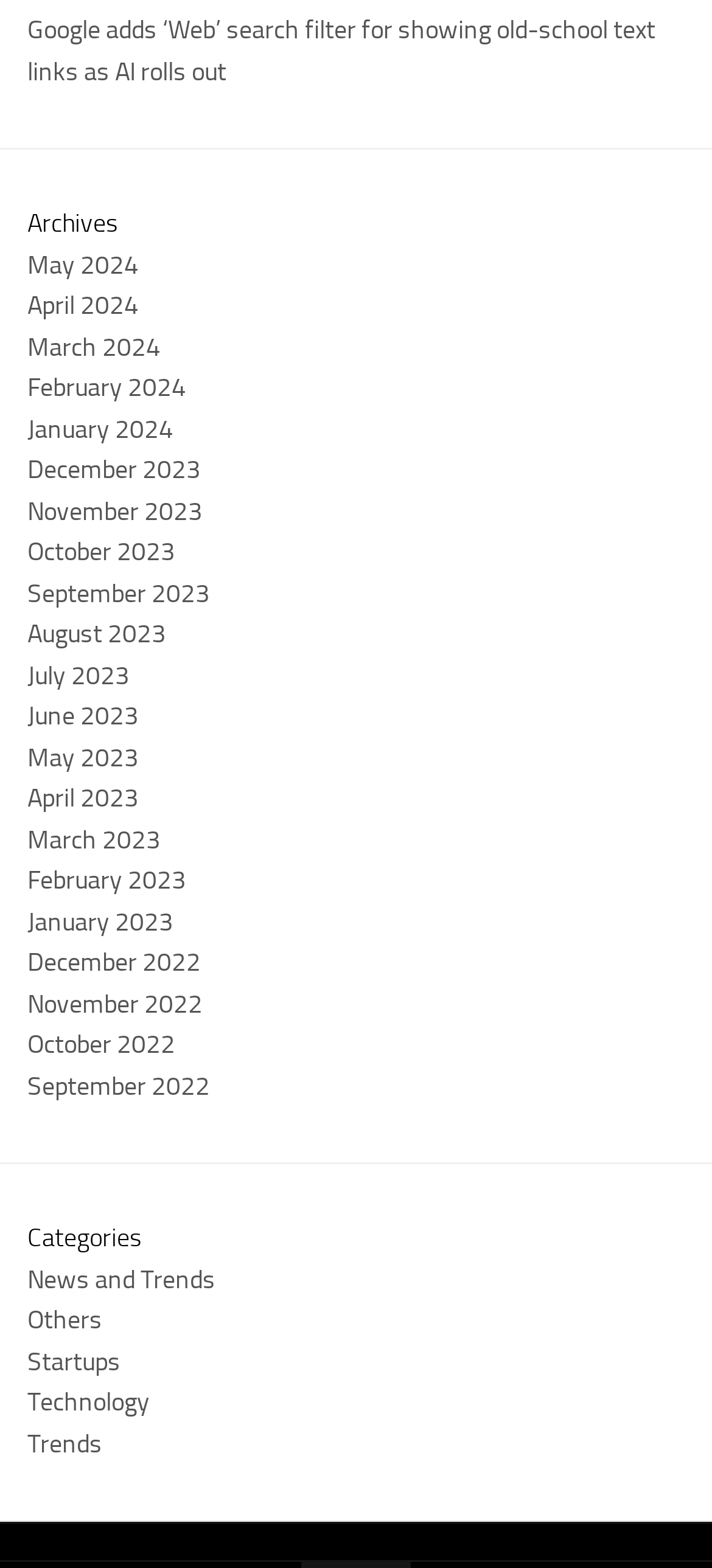Based on what you see in the screenshot, provide a thorough answer to this question: How many links are there under the 'Archives' heading?

I counted the number of links under the 'Archives' heading and found 24 links, each representing a month from May 2024 to December 2022.